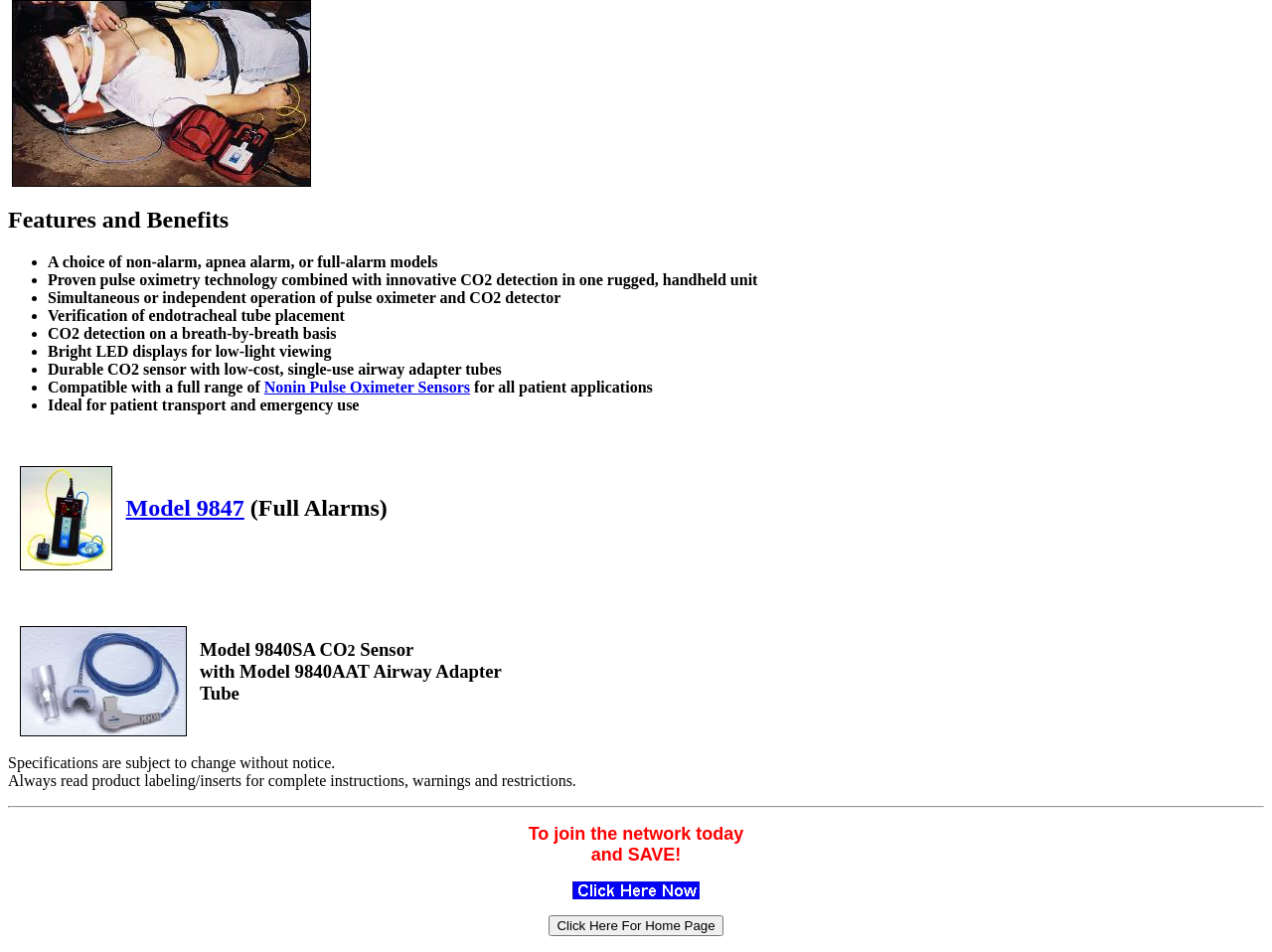Please determine the bounding box coordinates for the UI element described as: "value="Click Here For Home Page"".

[0.432, 0.962, 0.568, 0.983]